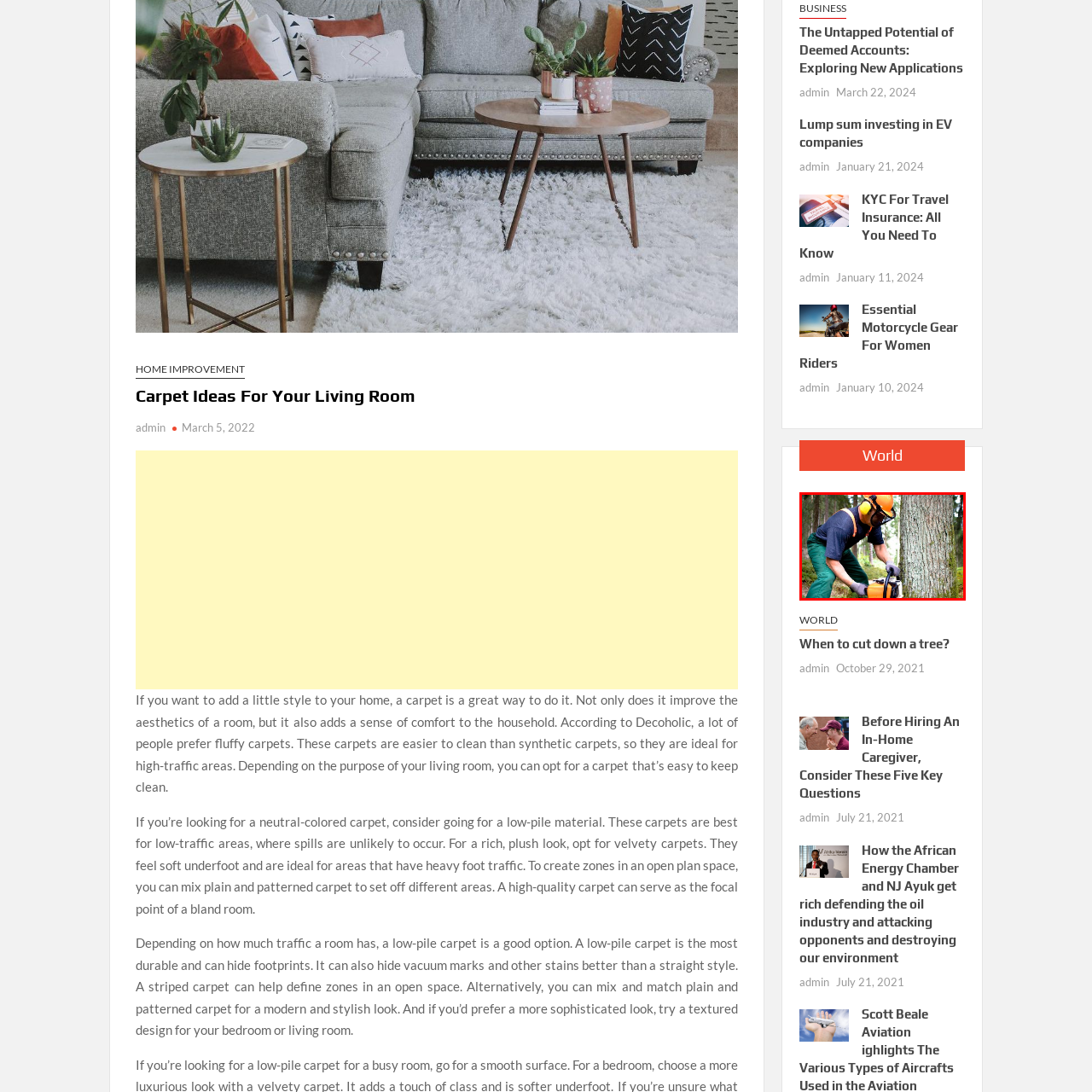Direct your attention to the part of the image marked by the red boundary and give a detailed response to the following question, drawing from the image: What tool is the man using?

The man in the image is holding a chainsaw, which is a powerful tool used for cutting down trees, and he is demonstrating the proper technique for handling it while dressed in appropriate work attire and safety gear.